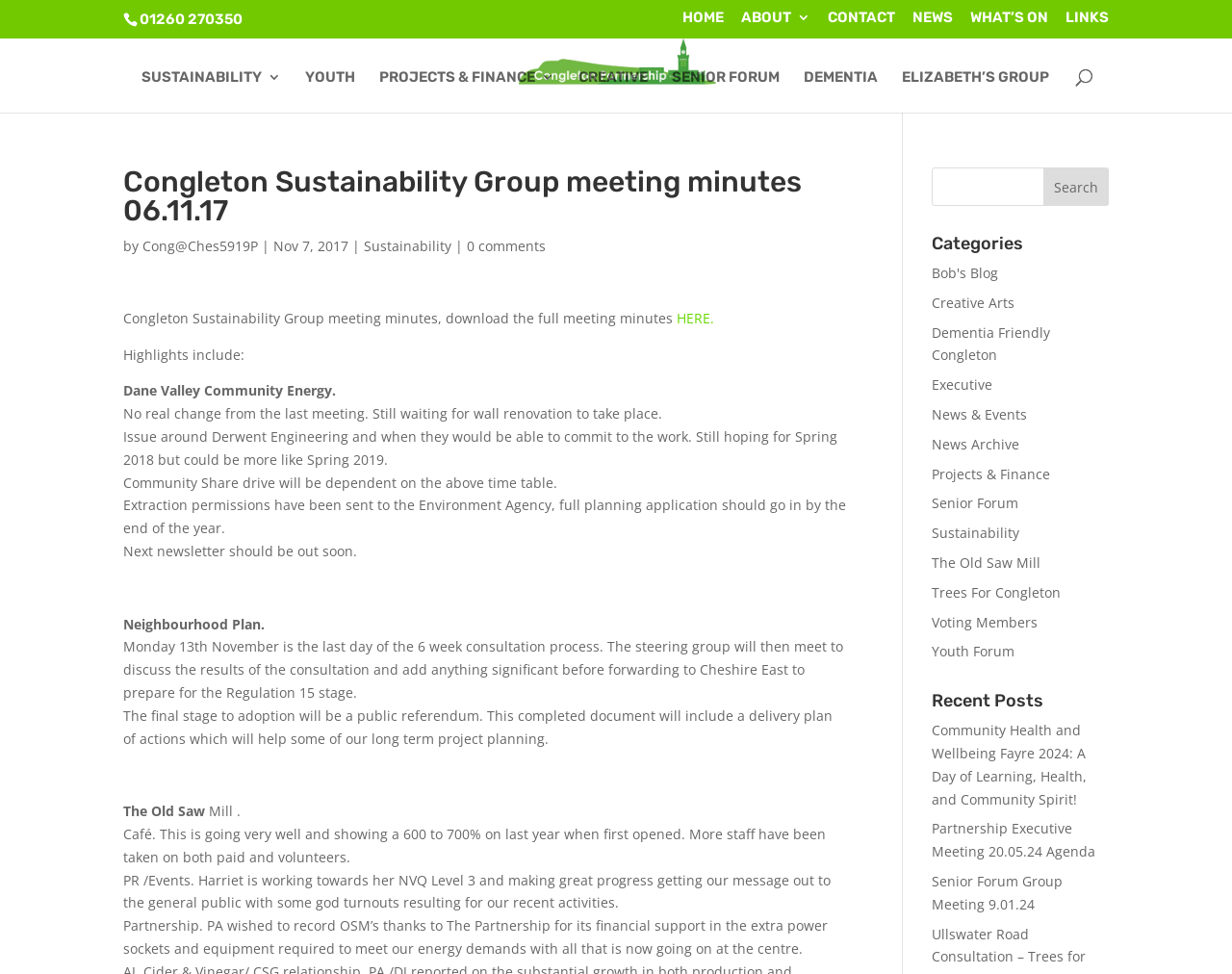Please locate the bounding box coordinates of the element that should be clicked to complete the given instruction: "View Congleton Partnership page".

[0.461, 0.045, 0.541, 0.061]